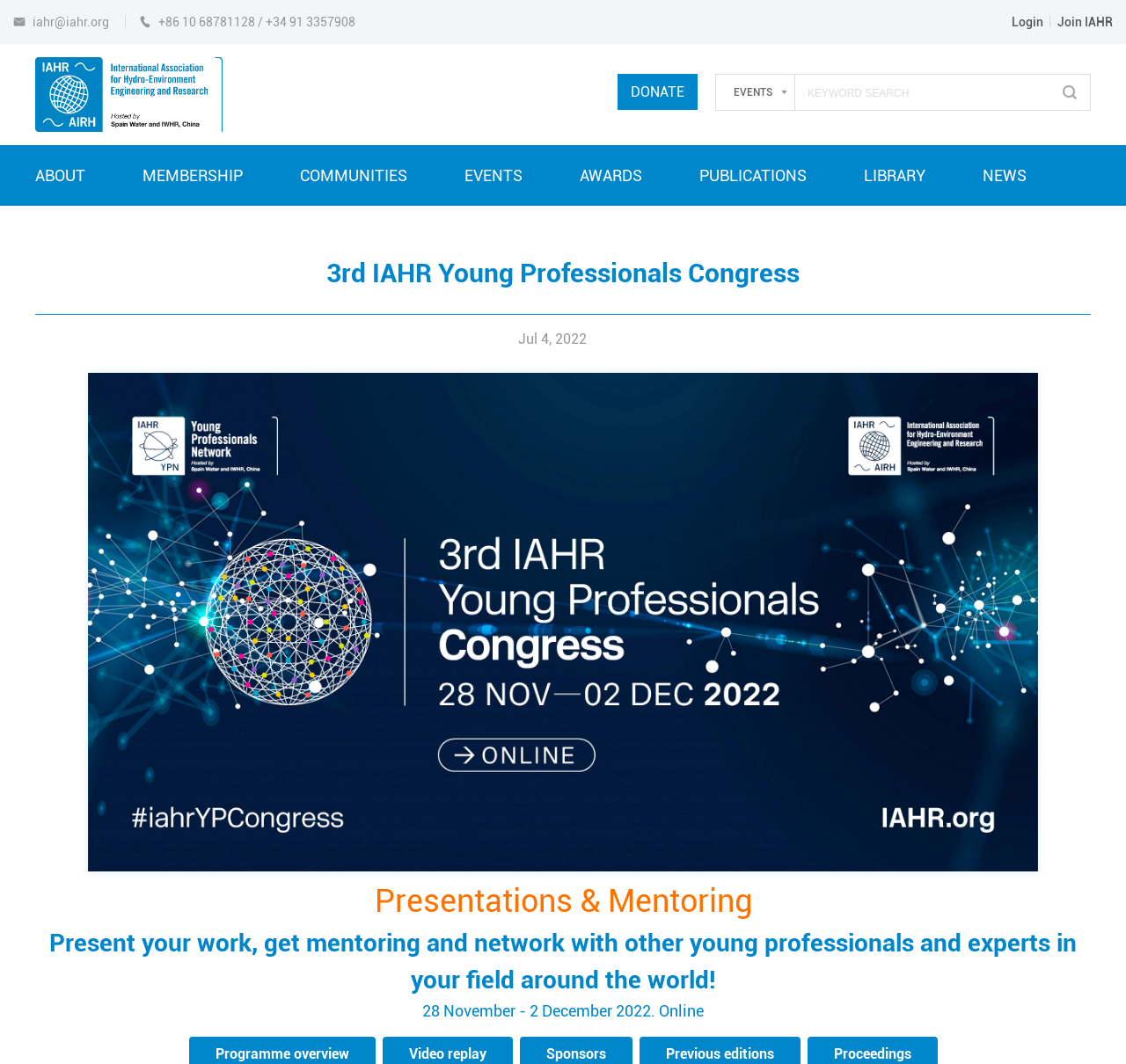Please find the bounding box coordinates of the element that must be clicked to perform the given instruction: "join IAHR". The coordinates should be four float numbers from 0 to 1, i.e., [left, top, right, bottom].

[0.939, 0.014, 0.988, 0.027]